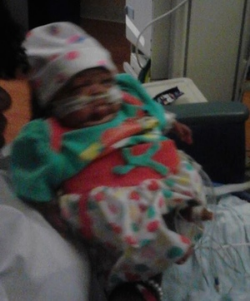Kindly respond to the following question with a single word or a brief phrase: 
What is the baby's expression?

Calmness